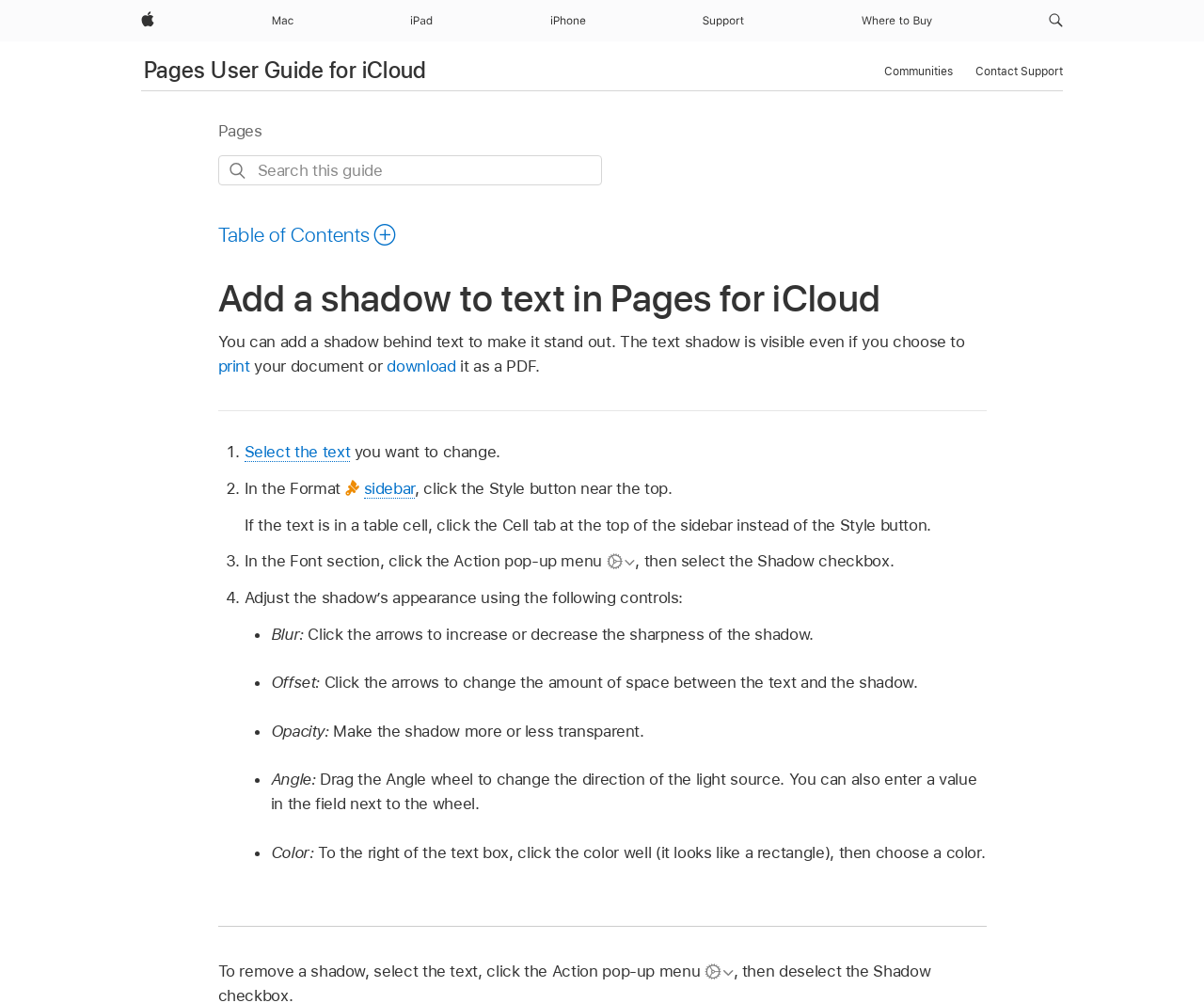Please locate the bounding box coordinates of the region I need to click to follow this instruction: "Click Apple".

[0.111, 0.0, 0.134, 0.041]